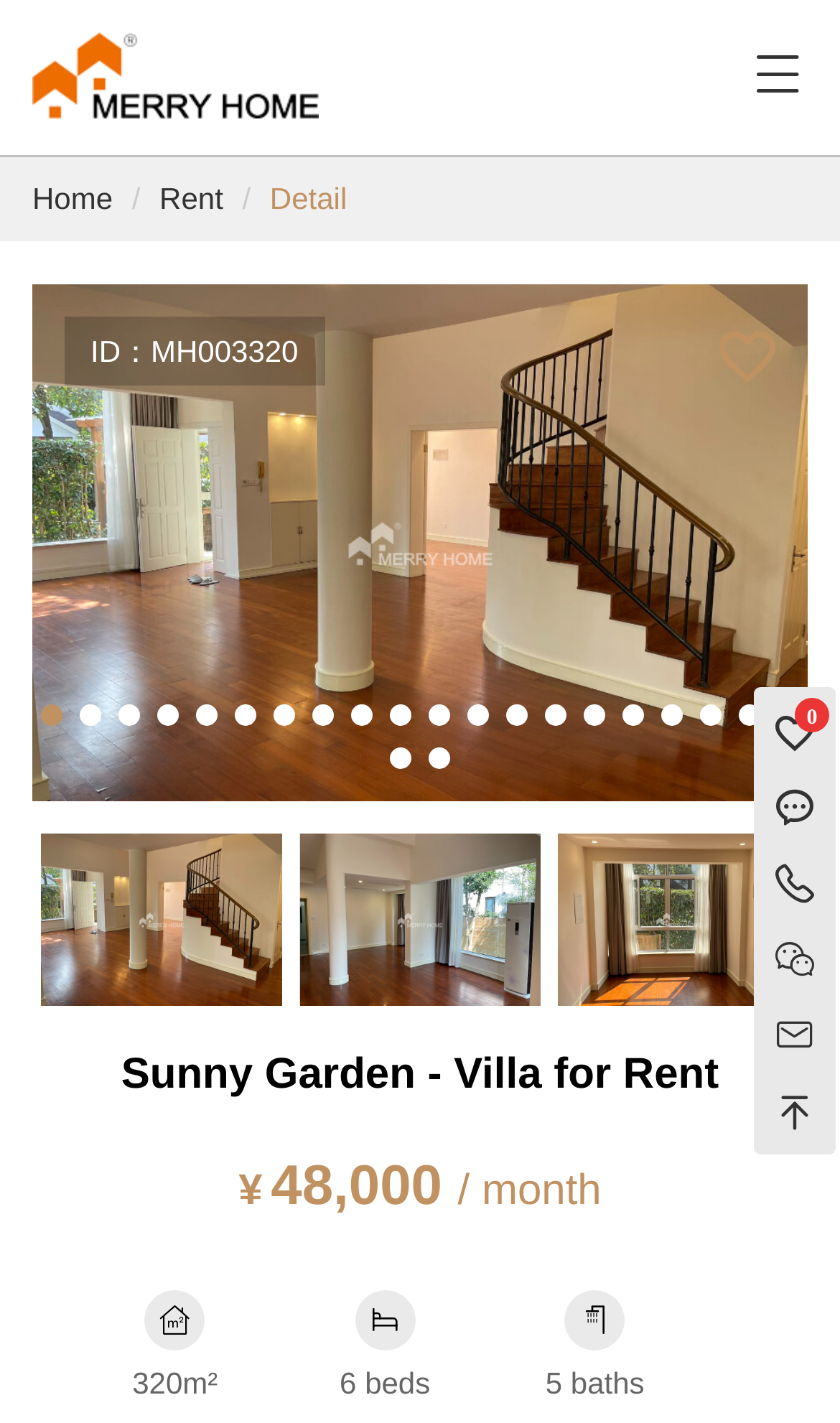Please respond to the question using a single word or phrase:
What is the monthly rent of the villa?

48,000 RMB